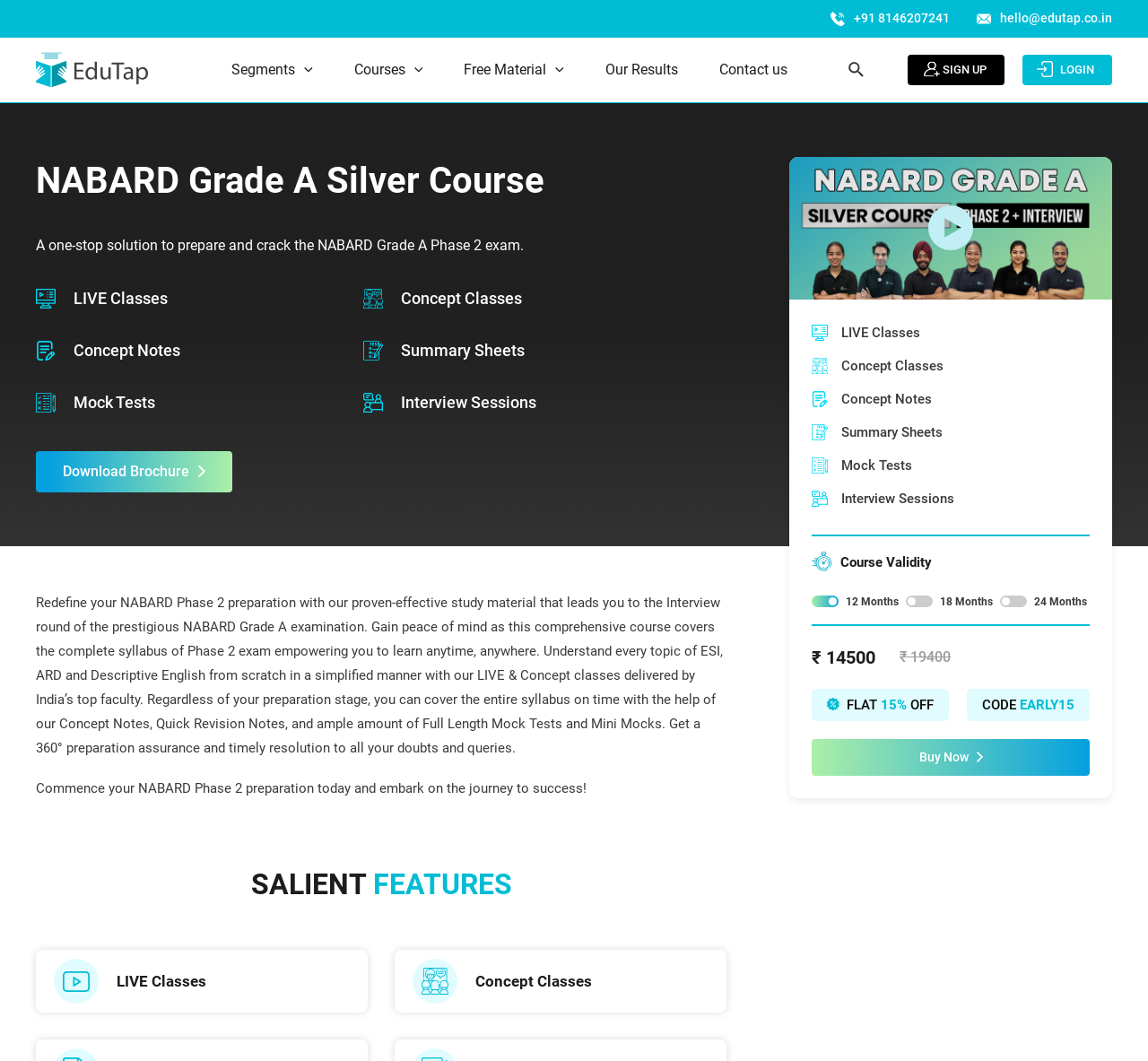Provide the bounding box coordinates for the UI element described in this sentence: "Download Brochure". The coordinates should be four float values between 0 and 1, i.e., [left, top, right, bottom].

[0.031, 0.425, 0.202, 0.464]